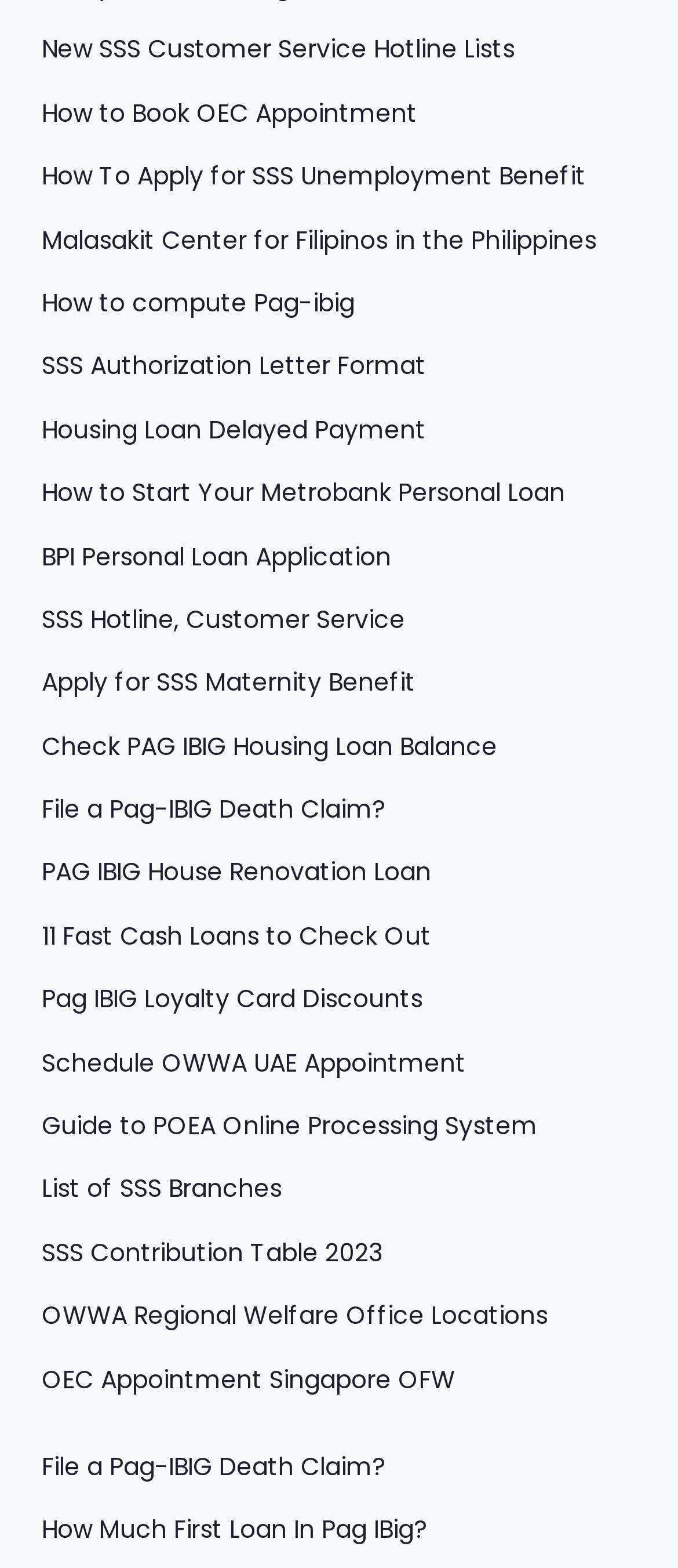Please identify the bounding box coordinates of the clickable area that will allow you to execute the instruction: "Apply for SSS Unemployment Benefit".

[0.062, 0.101, 0.864, 0.123]